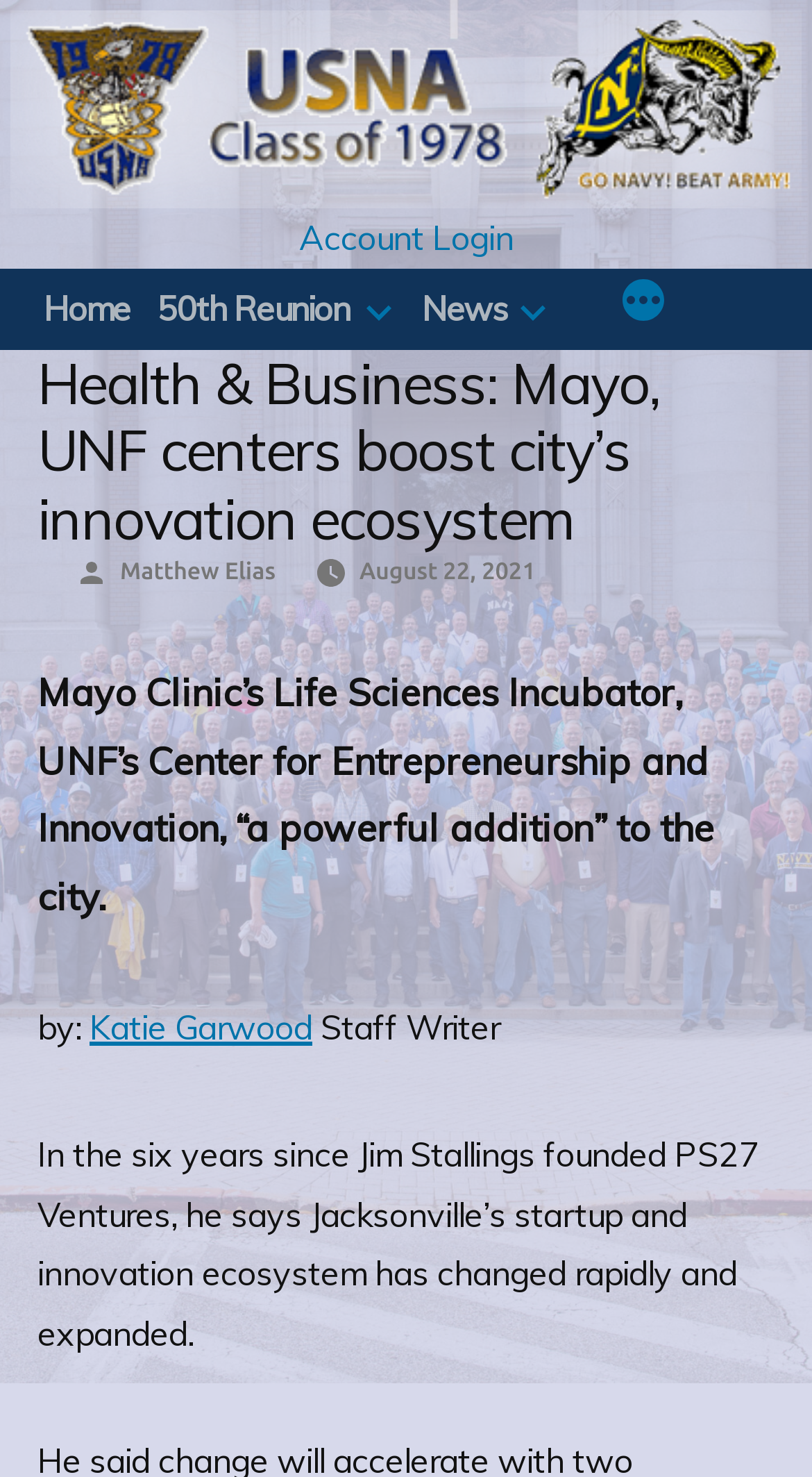Pinpoint the bounding box coordinates of the clickable area needed to execute the instruction: "rate with 1 star". The coordinates should be specified as four float numbers between 0 and 1, i.e., [left, top, right, bottom].

None